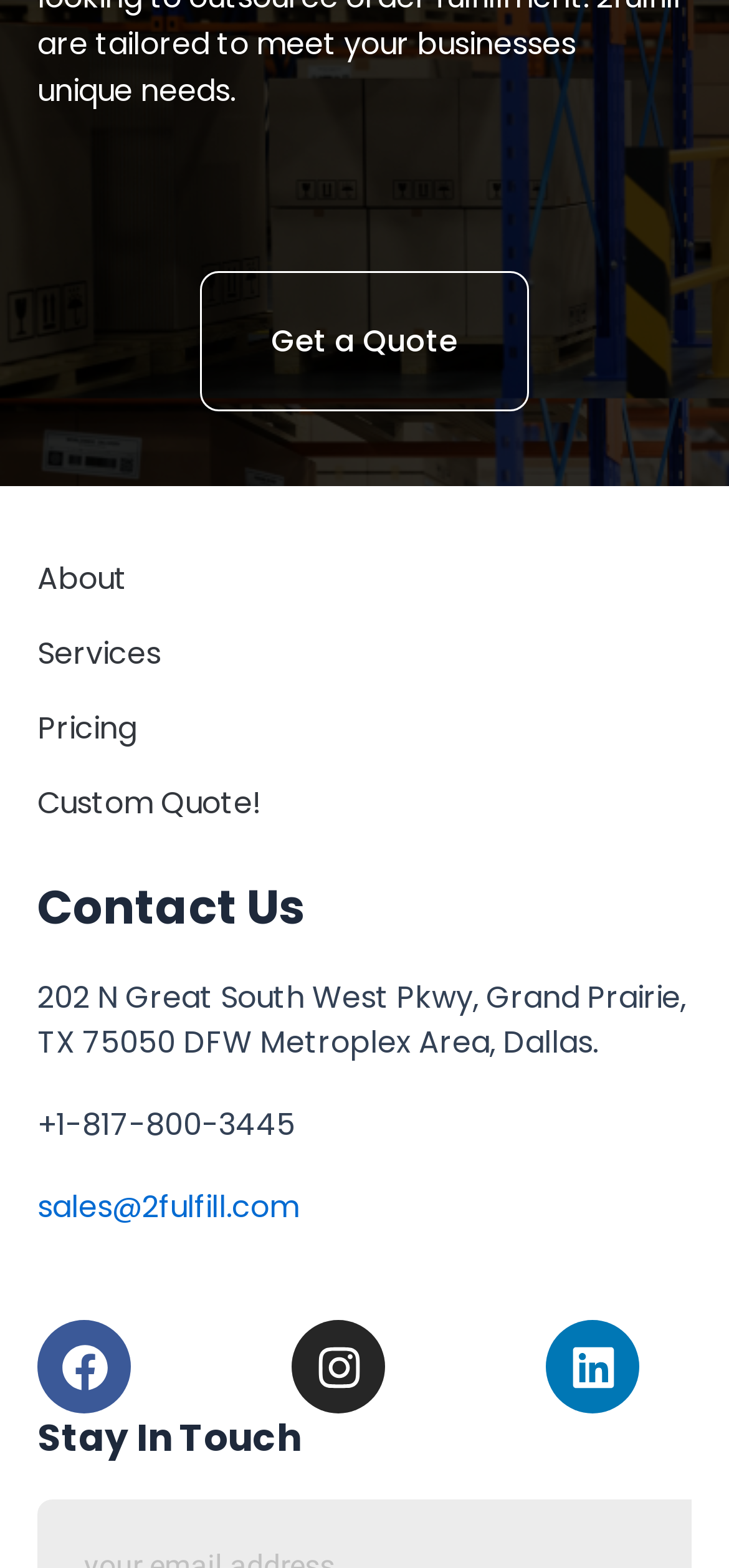Please identify the bounding box coordinates of the element I should click to complete this instruction: 'Contact us'. The coordinates should be given as four float numbers between 0 and 1, like this: [left, top, right, bottom].

[0.051, 0.56, 0.418, 0.599]